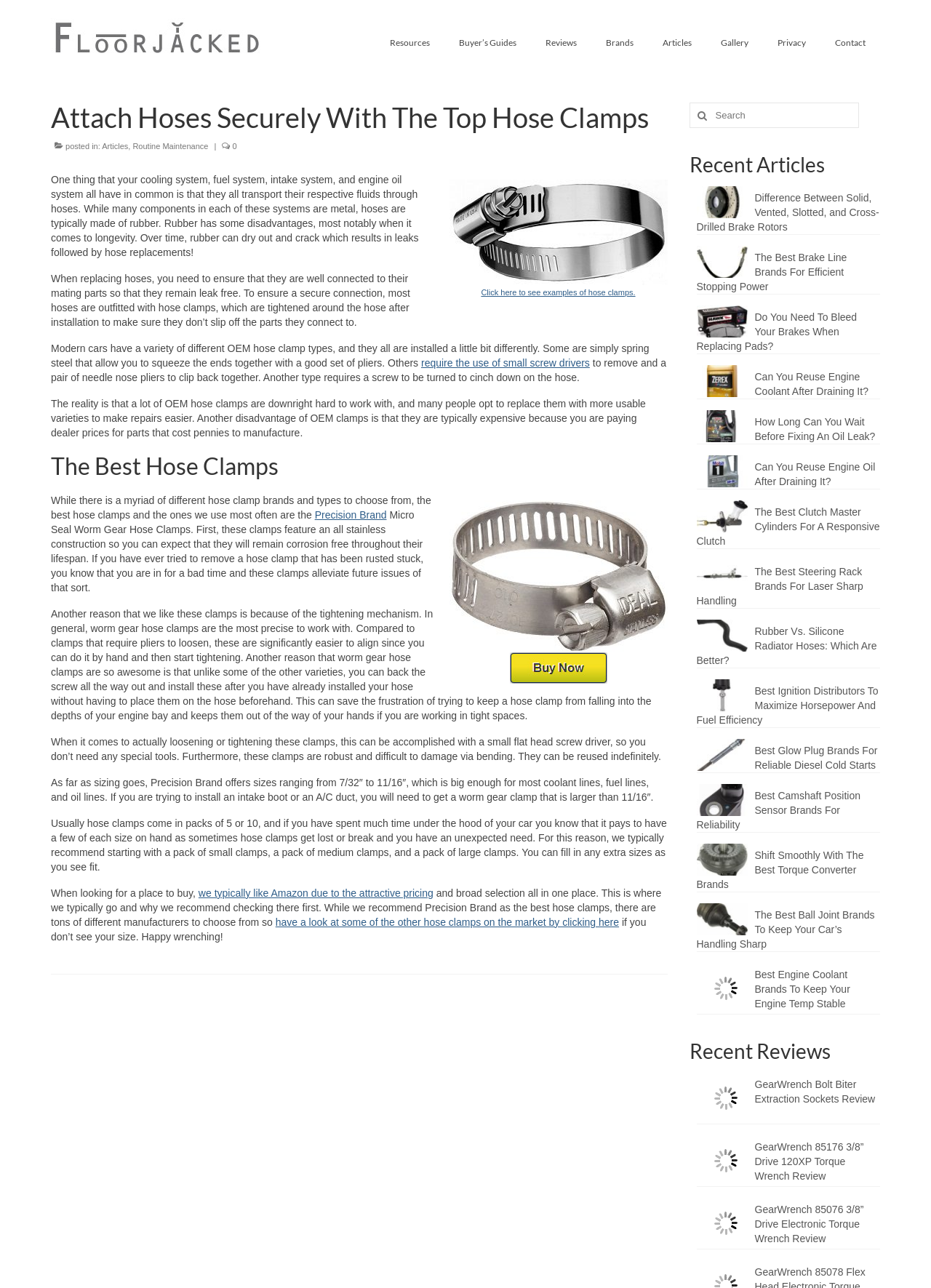Based on the image, give a detailed response to the question: What is the topic of the article?

The topic of the article can be determined by reading the heading 'Attach Hoses Securely With The Top Hose Clamps' and the content of the article, which discusses the importance of hose clamps in various car systems and recommends a specific brand of hose clamps.